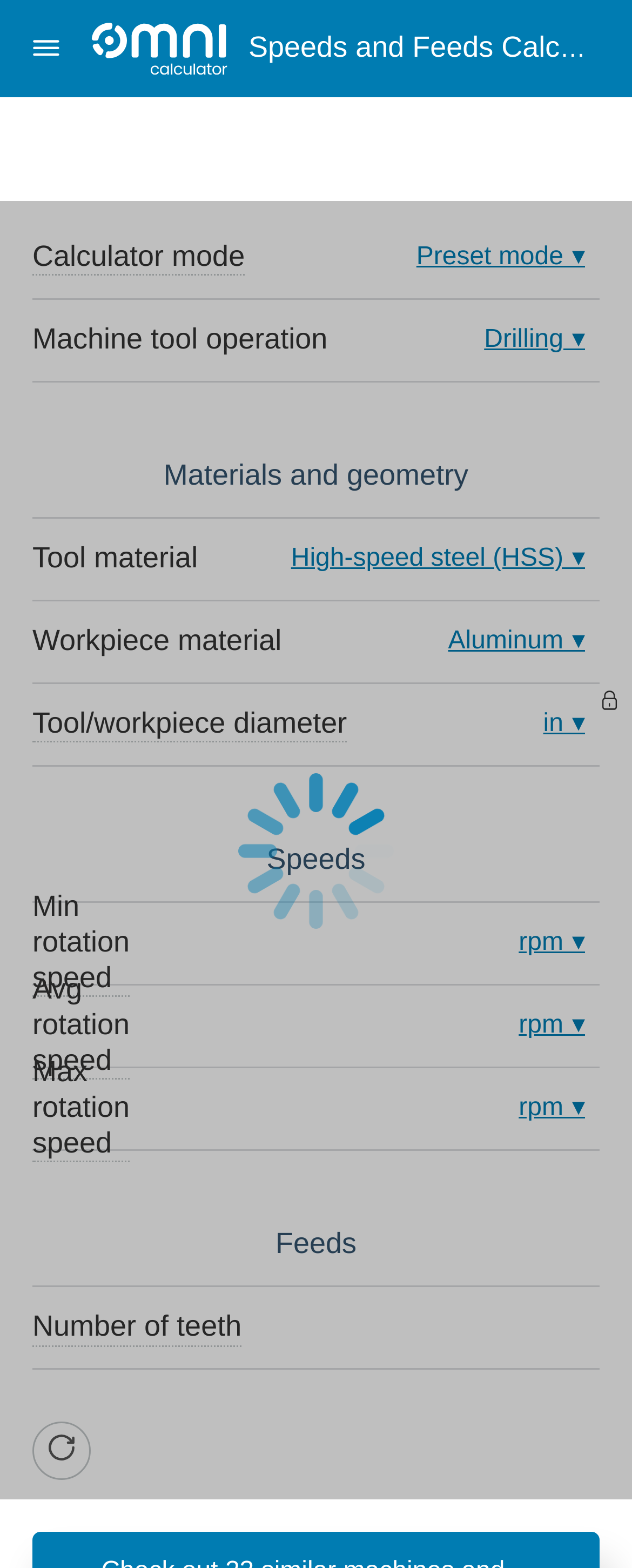Give a full account of the webpage's elements and their arrangement.

This webpage is a speeds and feeds calculator that helps users set the rotation speed and feed rate of their machine tool. At the top left, there is an Omni Calculator logo, which is an image linked to the calculator's homepage. Below the logo, there is a figure with an empty image.

The main content of the webpage is divided into several sections. The first section is labeled "Calculator mode" and has a dropdown menu with the option "Preset mode" selected. The next section is "Machine tool operation" with a dropdown menu having "Drilling" selected.

The following section is "Materials and geometry", which contains several fields to input data. There are dropdown menus for "Tool material" with "High-speed steel (HSS)" selected, and "Workpiece material" with "Aluminum" selected. There is also a textbox to input the "Tool/workpiece diameter" with a unit dropdown menu having "in" selected.

Below this section, there are two more sections labeled "Speeds" and "Feeds". The "Speeds" section has three fields to input data: "Min rotation speed", "Avg rotation speed", and "Max rotation speed", each with a unit dropdown menu having "rpm" selected. The "Feeds" section has a field to input the "Number of teeth".

At the bottom left of the webpage, there is a "Reload" button with a reload icon.